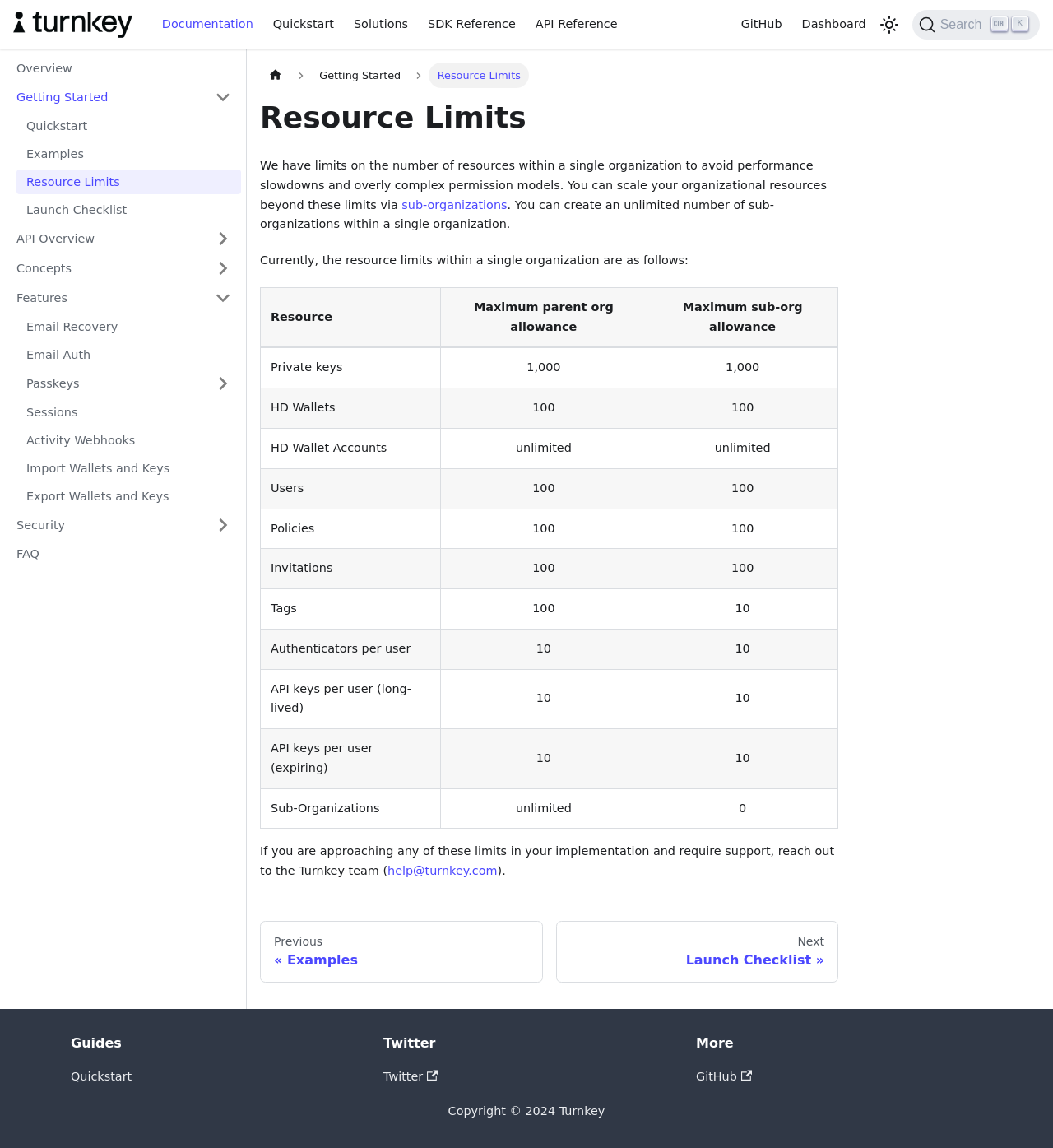Determine the bounding box coordinates of the UI element that matches the following description: "Import Wallets and Keys". The coordinates should be four float numbers between 0 and 1 in the format [left, top, right, bottom].

[0.016, 0.397, 0.229, 0.419]